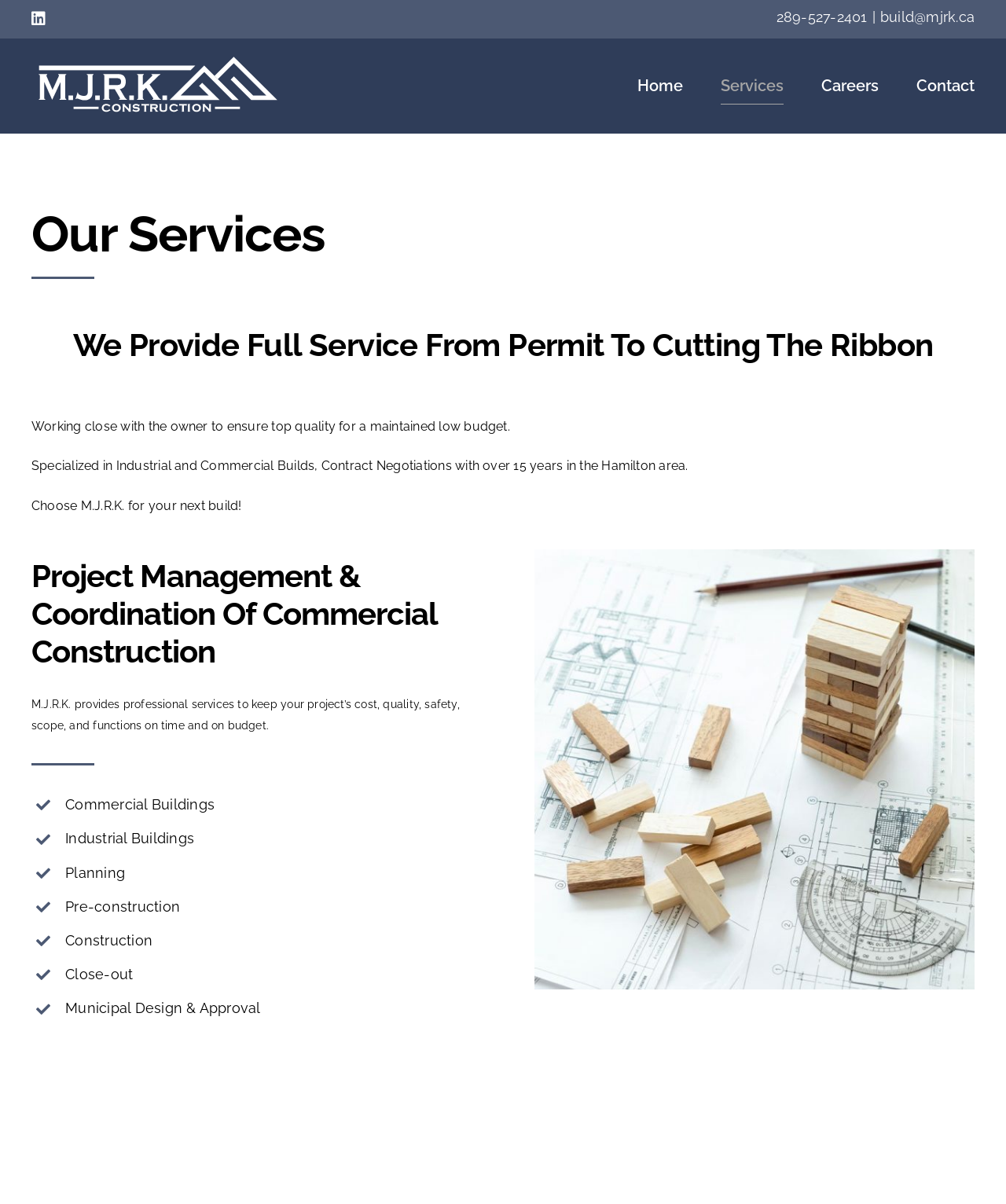What is the purpose of M.J.R.K.'s project management services?
Craft a detailed and extensive response to the question.

I found this information by reading the text under the heading 'Project Management & Coordination Of Commercial Construction', which states that M.J.R.K. provides professional services to keep the project's cost, quality, safety, scope, and functions on time and on budget.